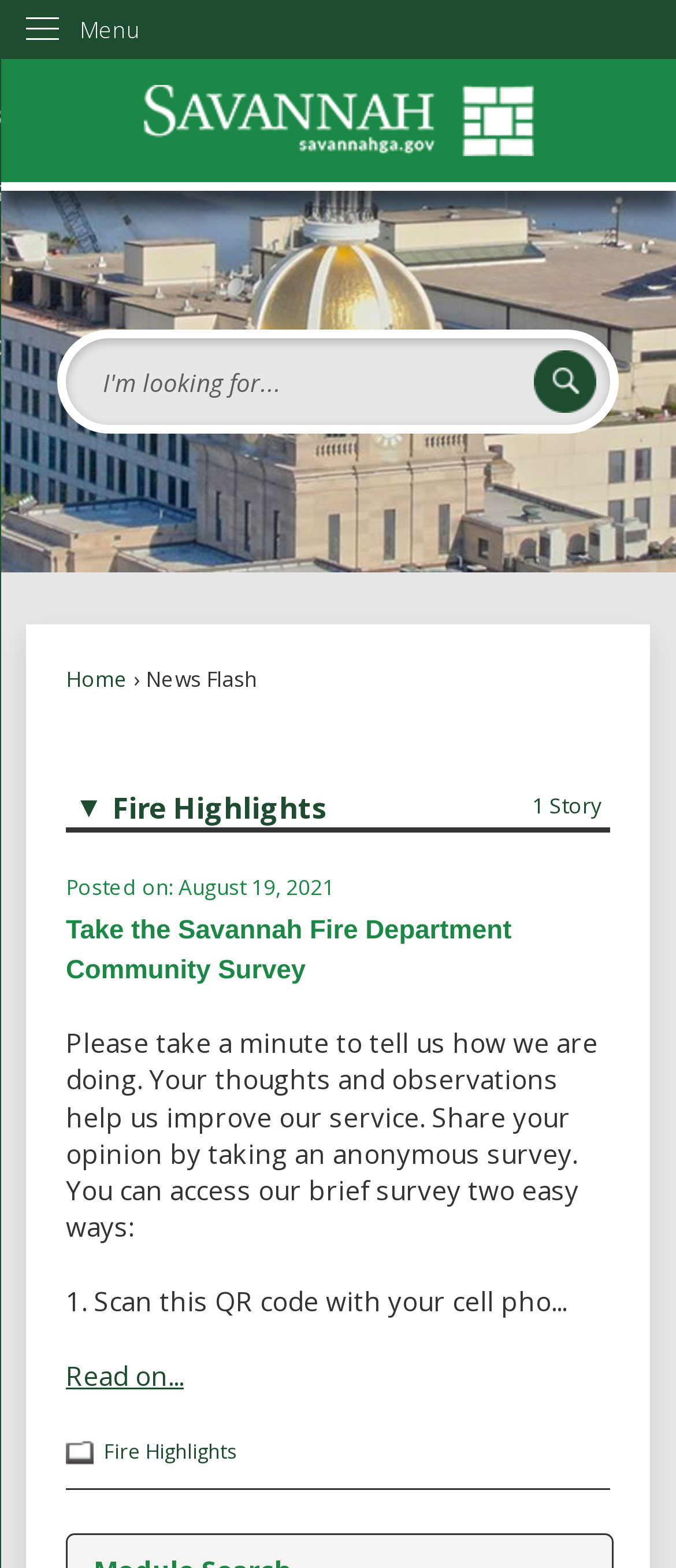Identify the bounding box for the described UI element: "joints of aircraft engines".

None